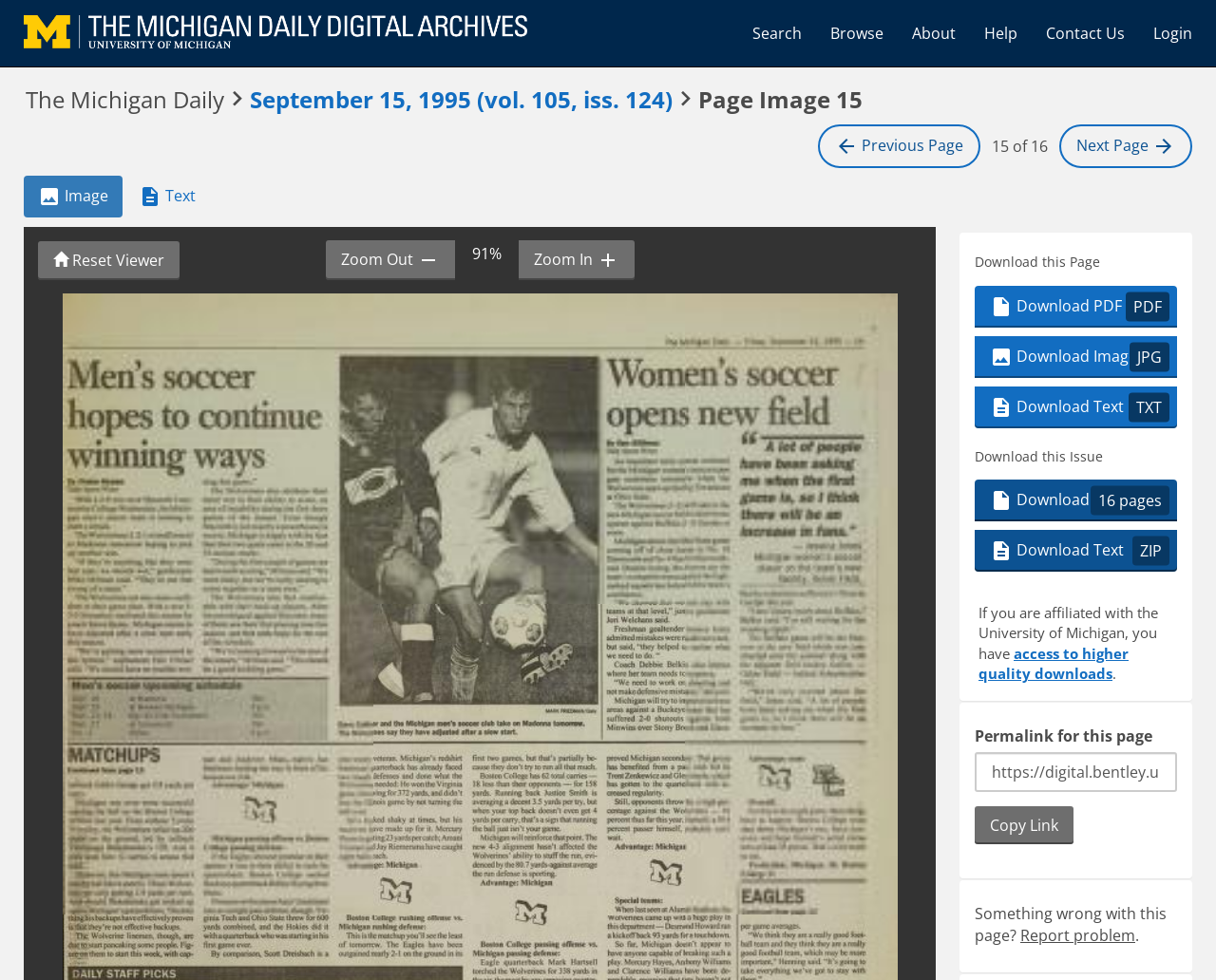Is there a way to zoom in on the page image?
Please provide a comprehensive and detailed answer to the question.

I noticed a button labeled 'Zoom In' which is part of the zoom controls, indicating that it is possible to zoom in on the page image.